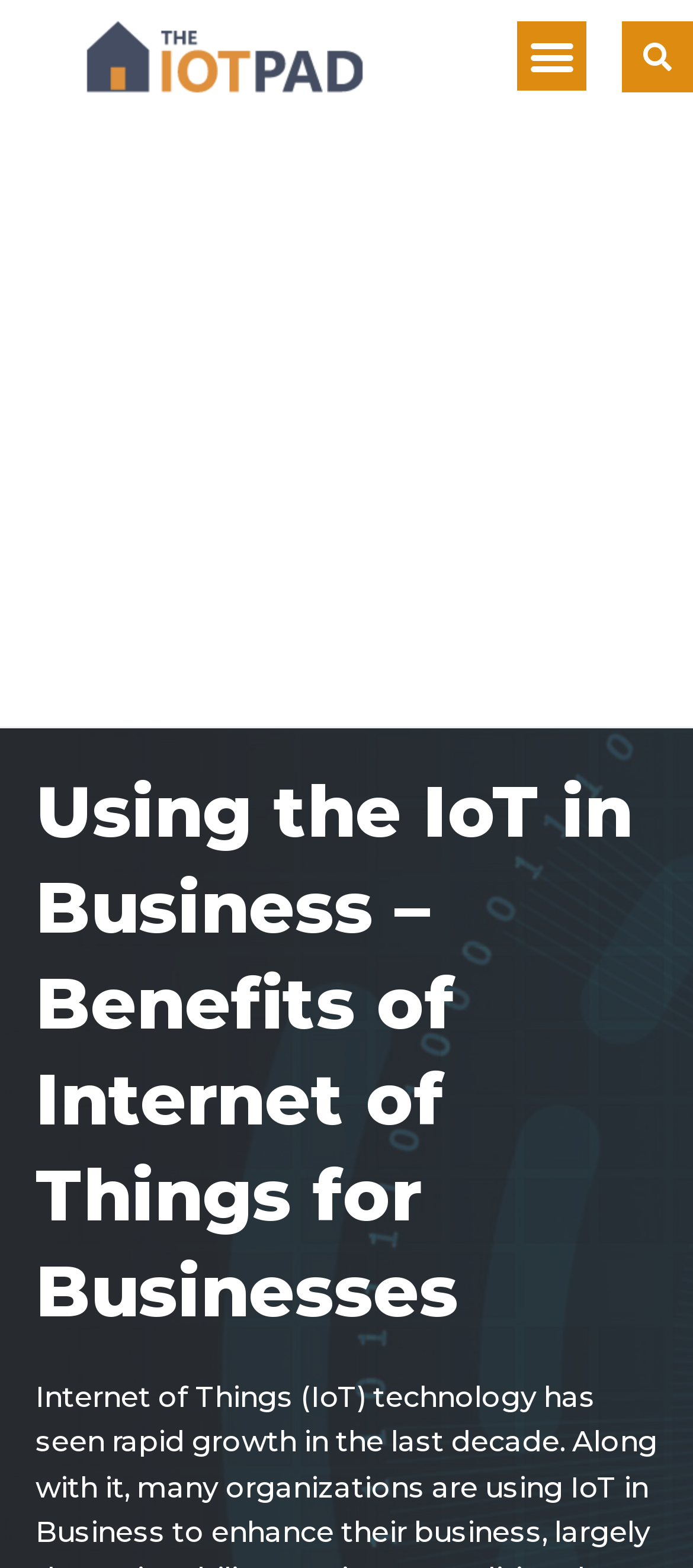Please provide a detailed answer to the question below based on the screenshot: 
What is the purpose of the search button?

The search button is located at the top-right corner of the webpage, and it is likely to be used for searching content within the website, as it is a common functionality of search buttons.